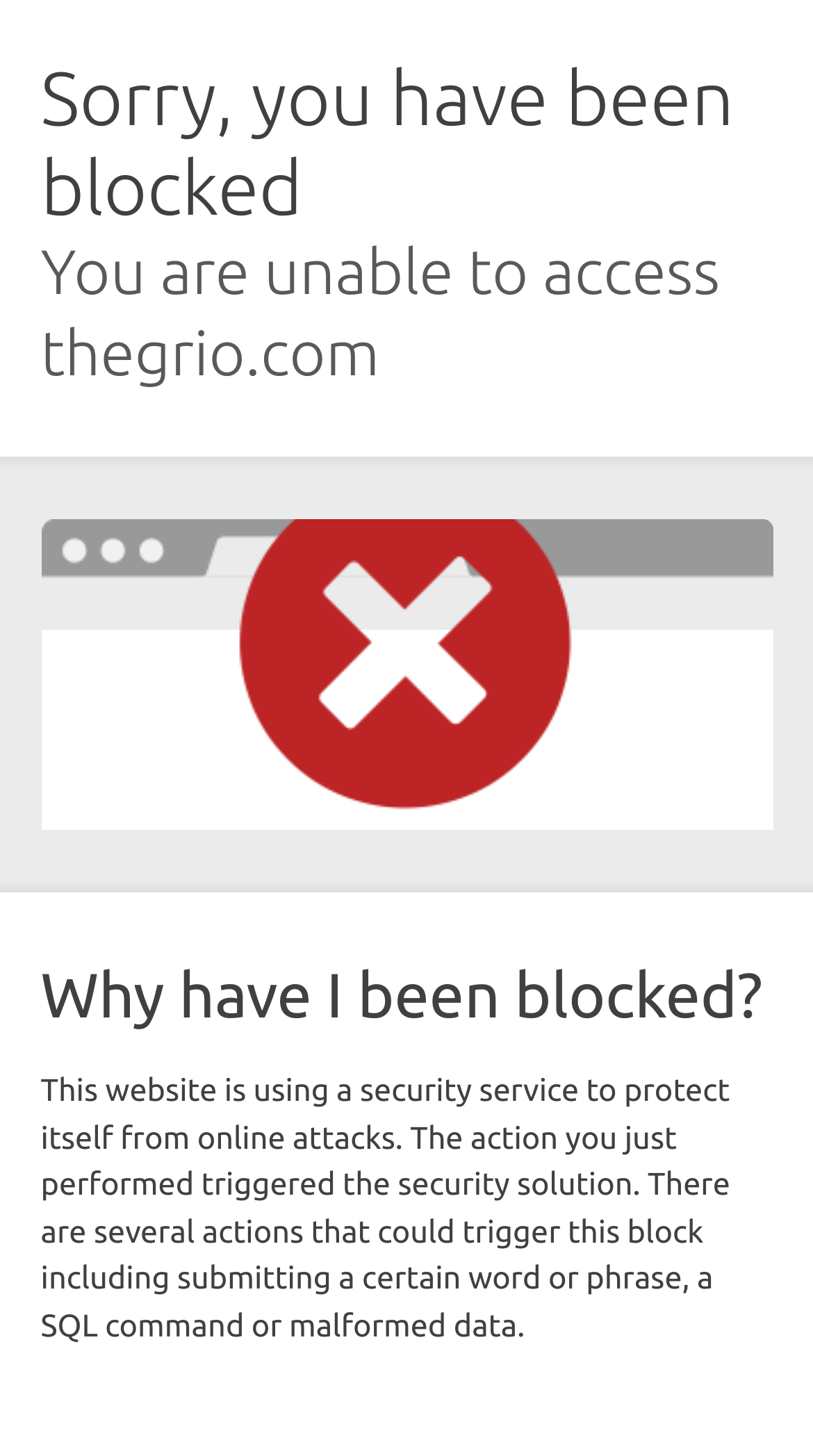Could you identify the text that serves as the heading for this webpage?

Sorry, you have been blocked